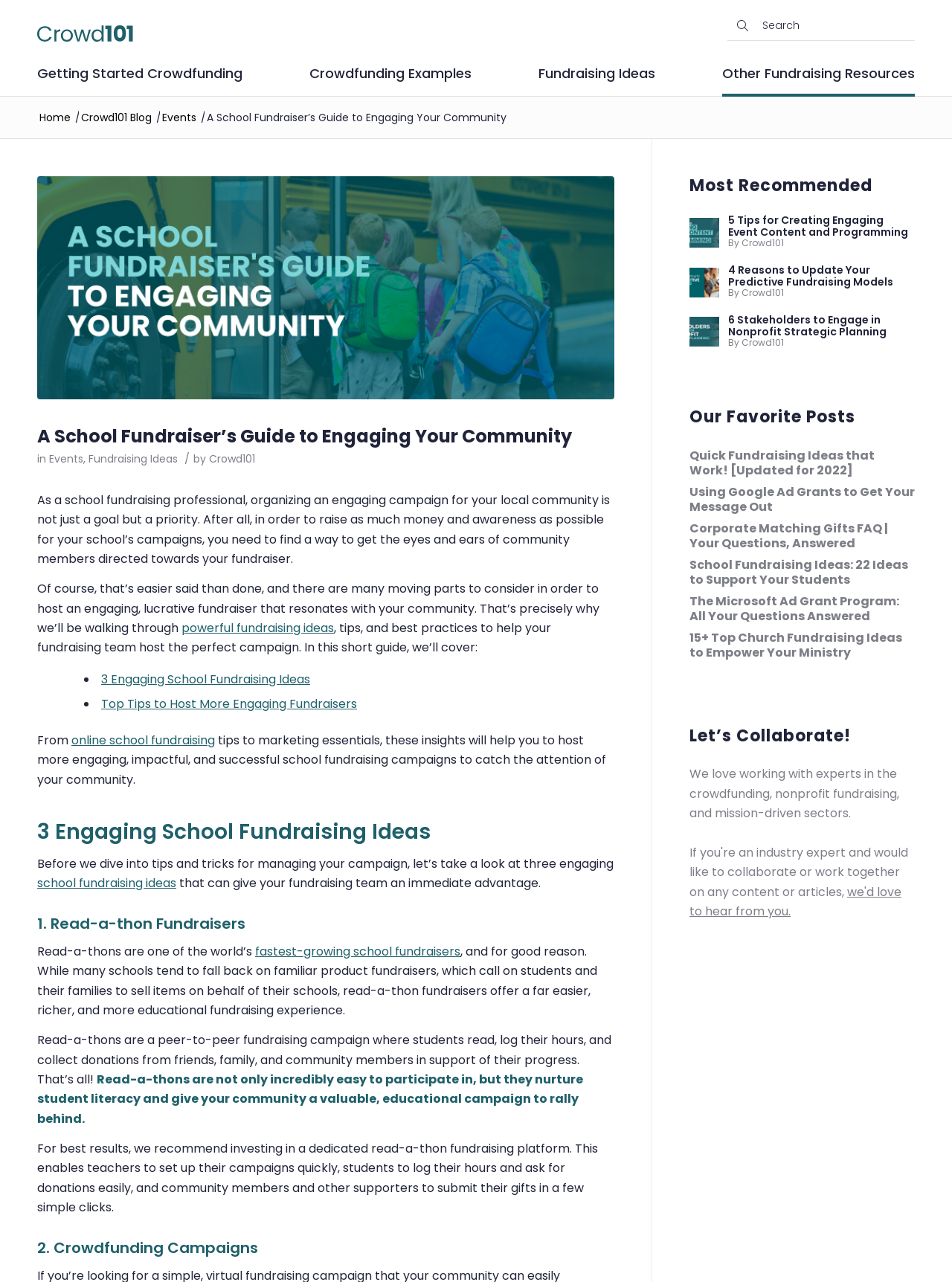Find the bounding box coordinates of the clickable area required to complete the following action: "Read the article 'A School Fundraiser’s Guide to Engaging Your Community'".

[0.039, 0.137, 0.645, 0.311]